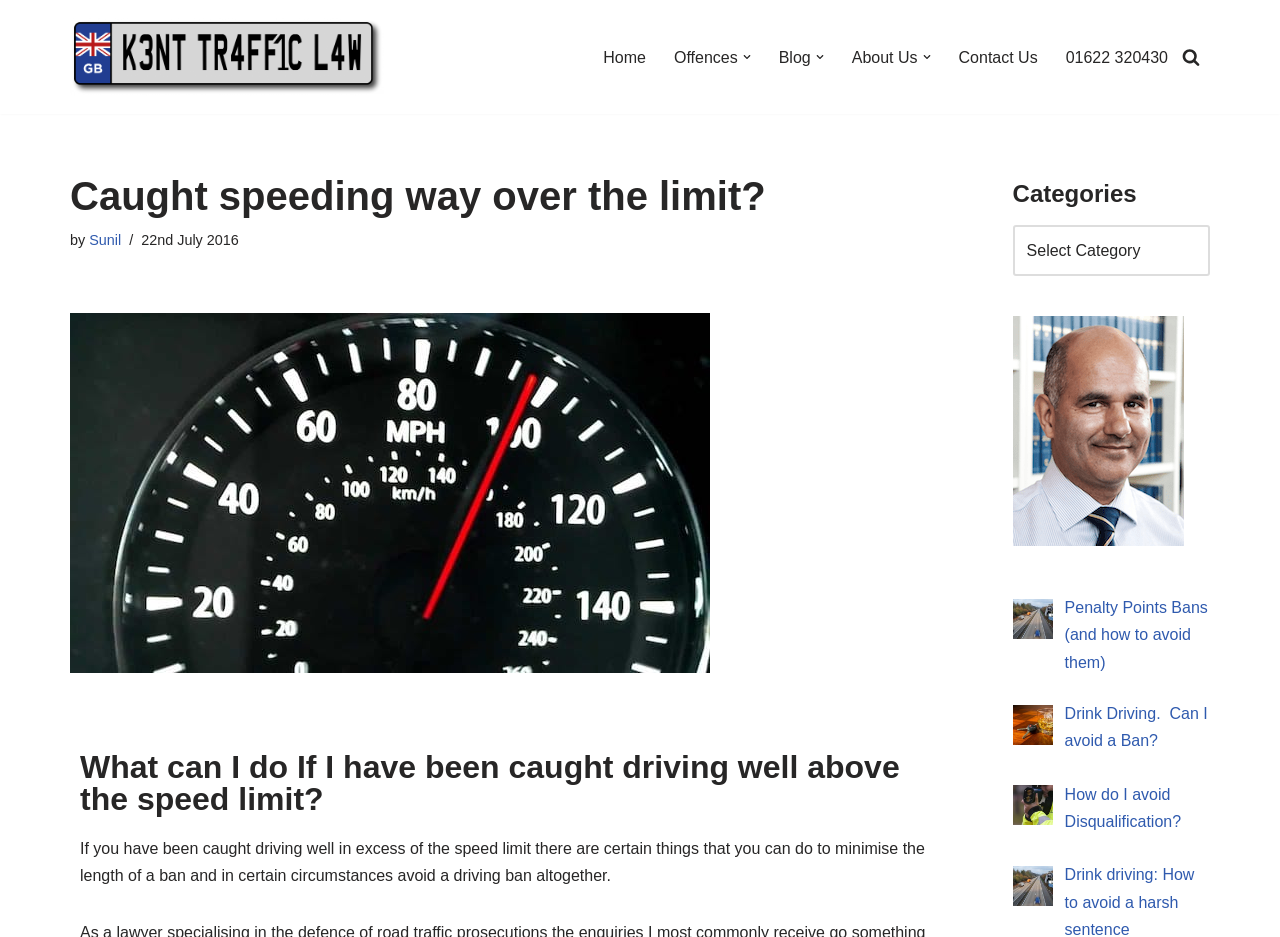Please answer the following question using a single word or phrase: 
What is the topic of the article?

Caught speeding